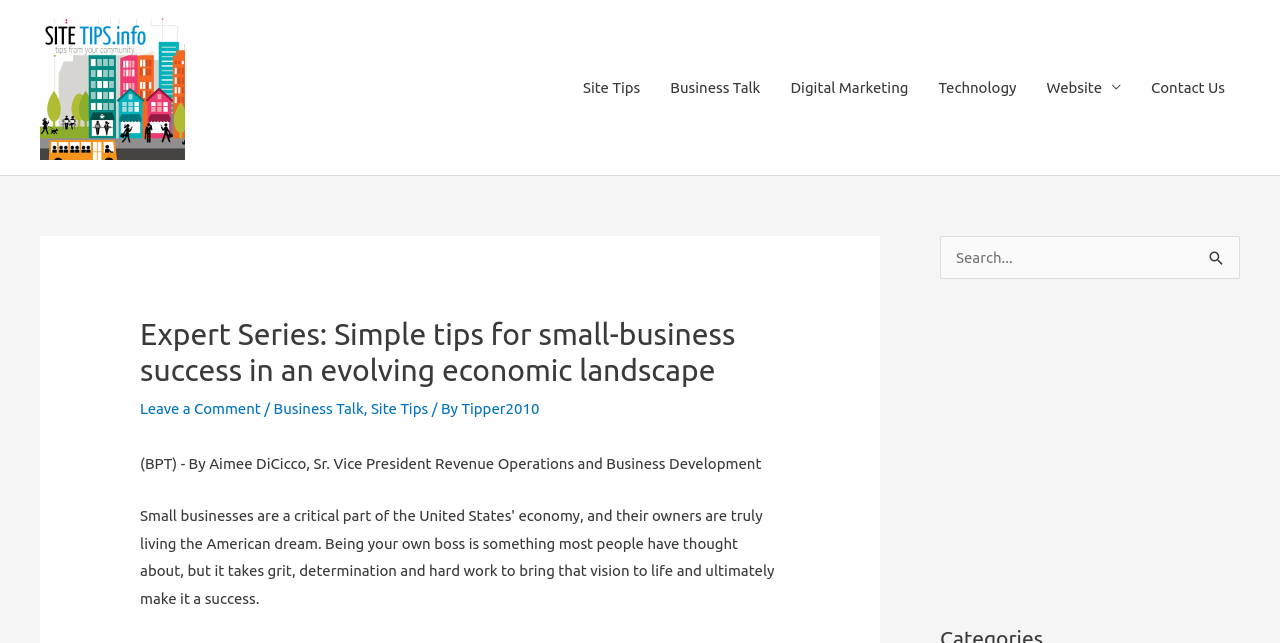Provide a single word or phrase to answer the given question: 
What is the purpose of the search box?

To search the website